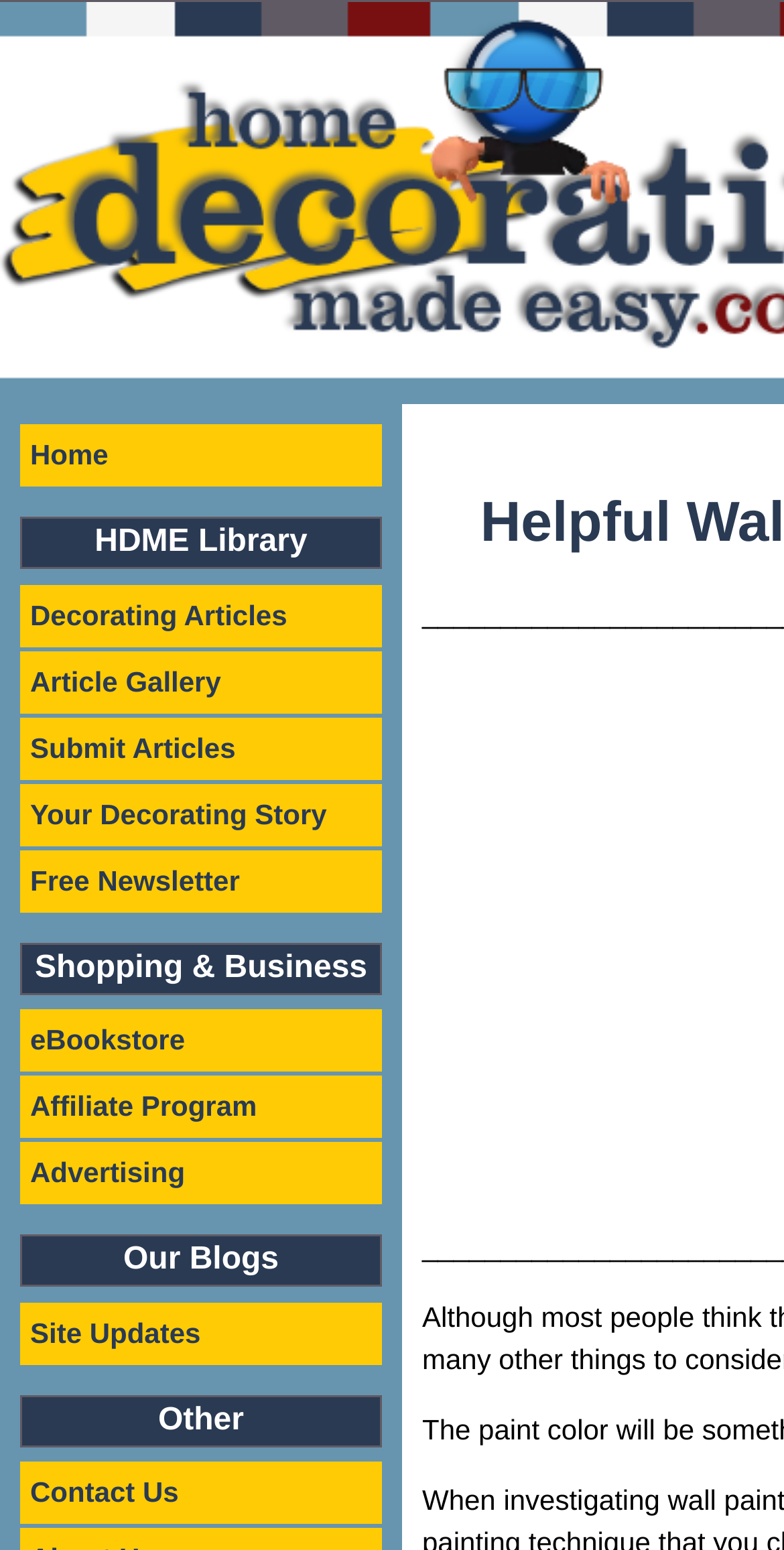Locate the bounding box coordinates of the region to be clicked to comply with the following instruction: "go to home page". The coordinates must be four float numbers between 0 and 1, in the form [left, top, right, bottom].

[0.026, 0.274, 0.487, 0.314]